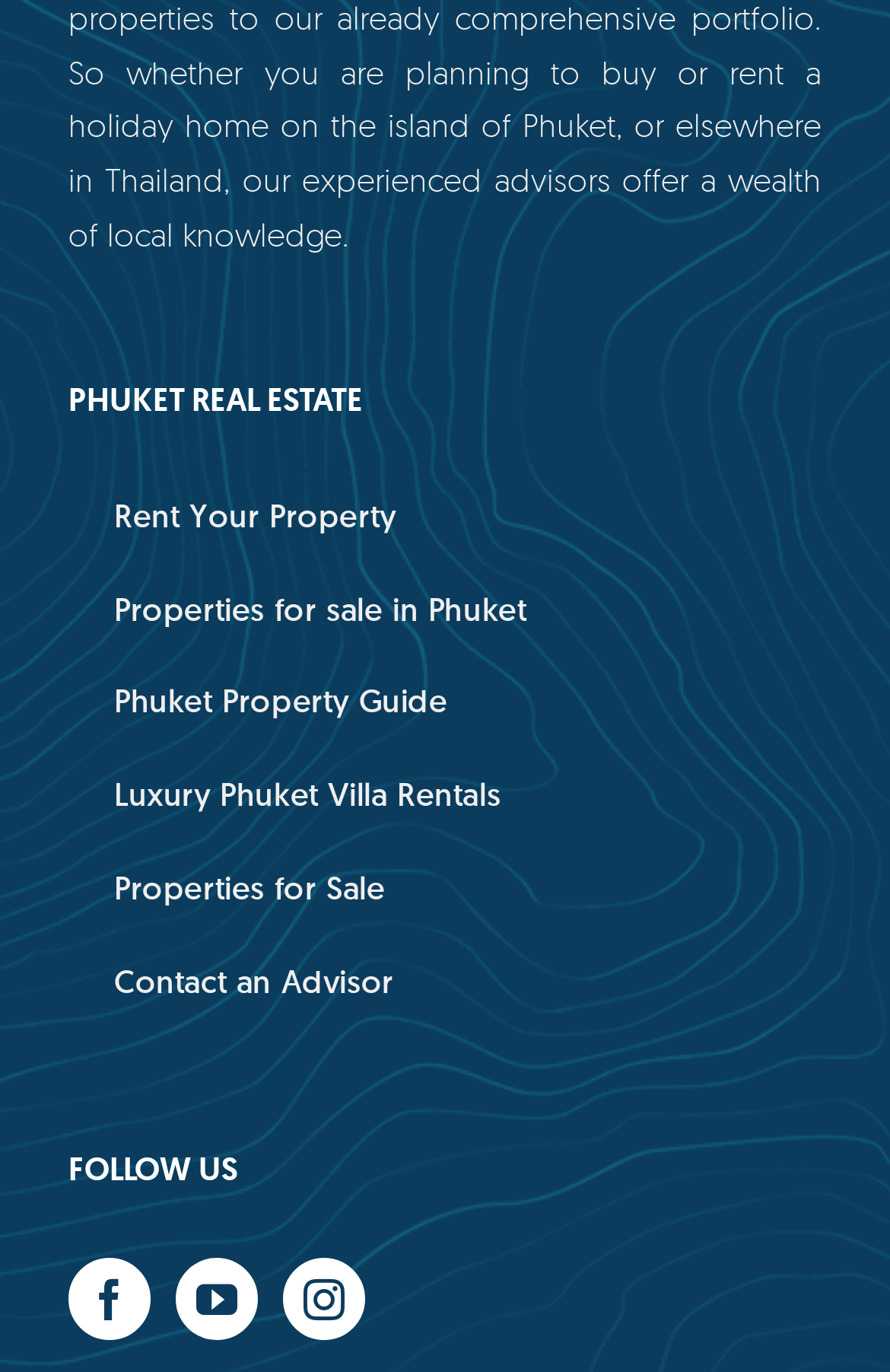Find the coordinates for the bounding box of the element with this description: "Properties for sale in Phuket".

[0.077, 0.407, 0.921, 0.475]